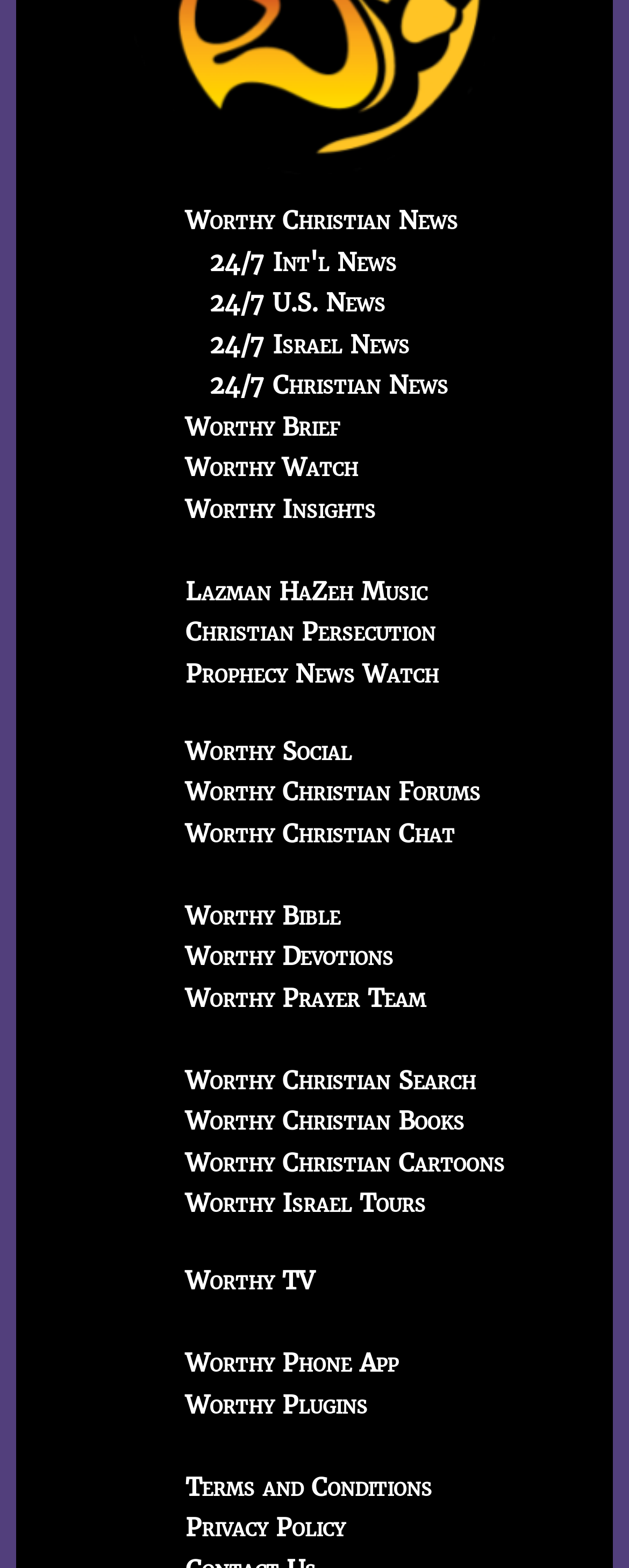Please determine the bounding box coordinates for the UI element described as: "Worthy Christian Cartoons".

[0.295, 0.731, 0.803, 0.751]